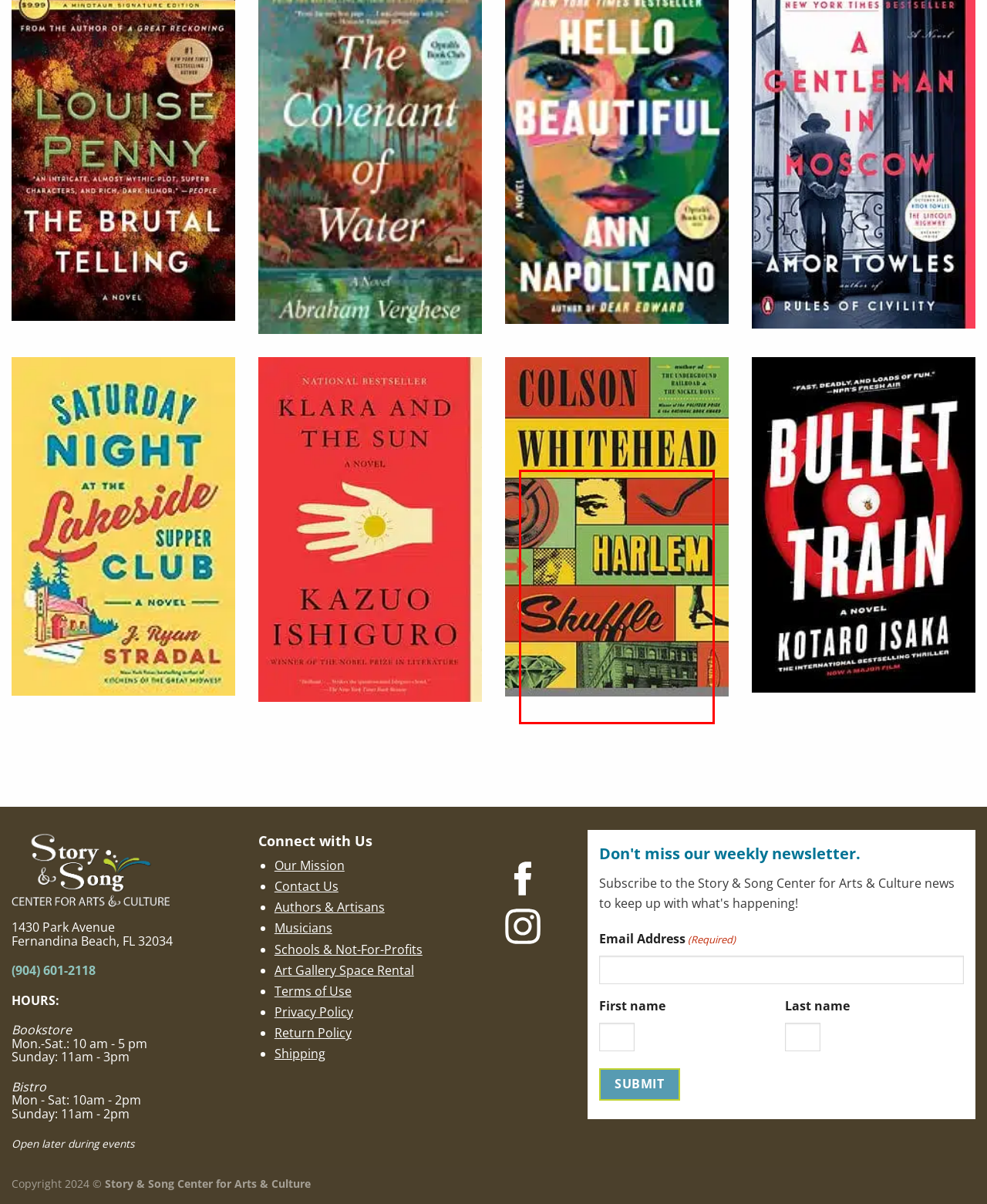Given a screenshot of a webpage with a red bounding box, extract the text content from the UI element inside the red bounding box.

“Harlem Shuffle” is a heist novel, with the well-meaning but imperfect Ray Carney being led by his association with dubious friends to take part in a robbery. This simple premise leads to so much more: a colorful cast of characters rarely without a witty comeback, a touching examination of the conflict between loving one’s family and striving for success, and a brilliantly drawn picture of life in Harlem in the 1960s. This book crackles with suspense and humor.